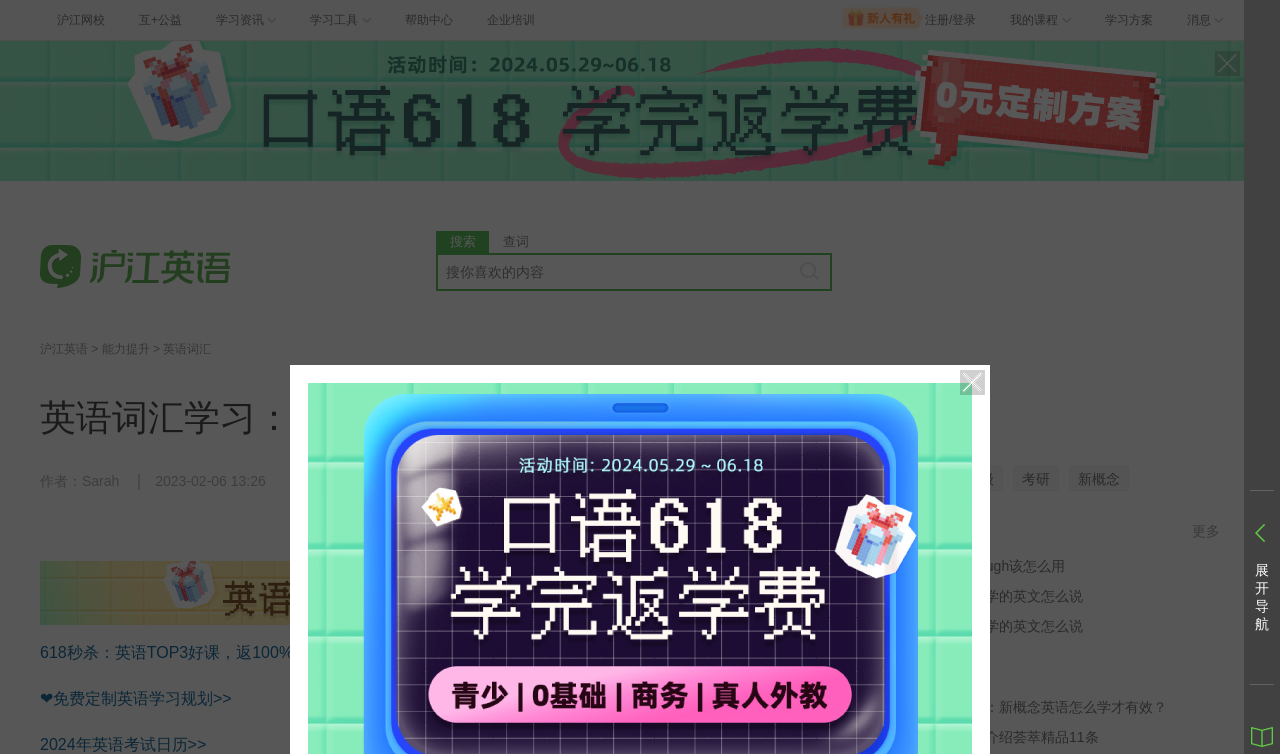What is the topic of the recommended article?
Analyze the screenshot and provide a detailed answer to the question.

I found the topic by looking at the link element that says '新概念' which is located in the recommended section.